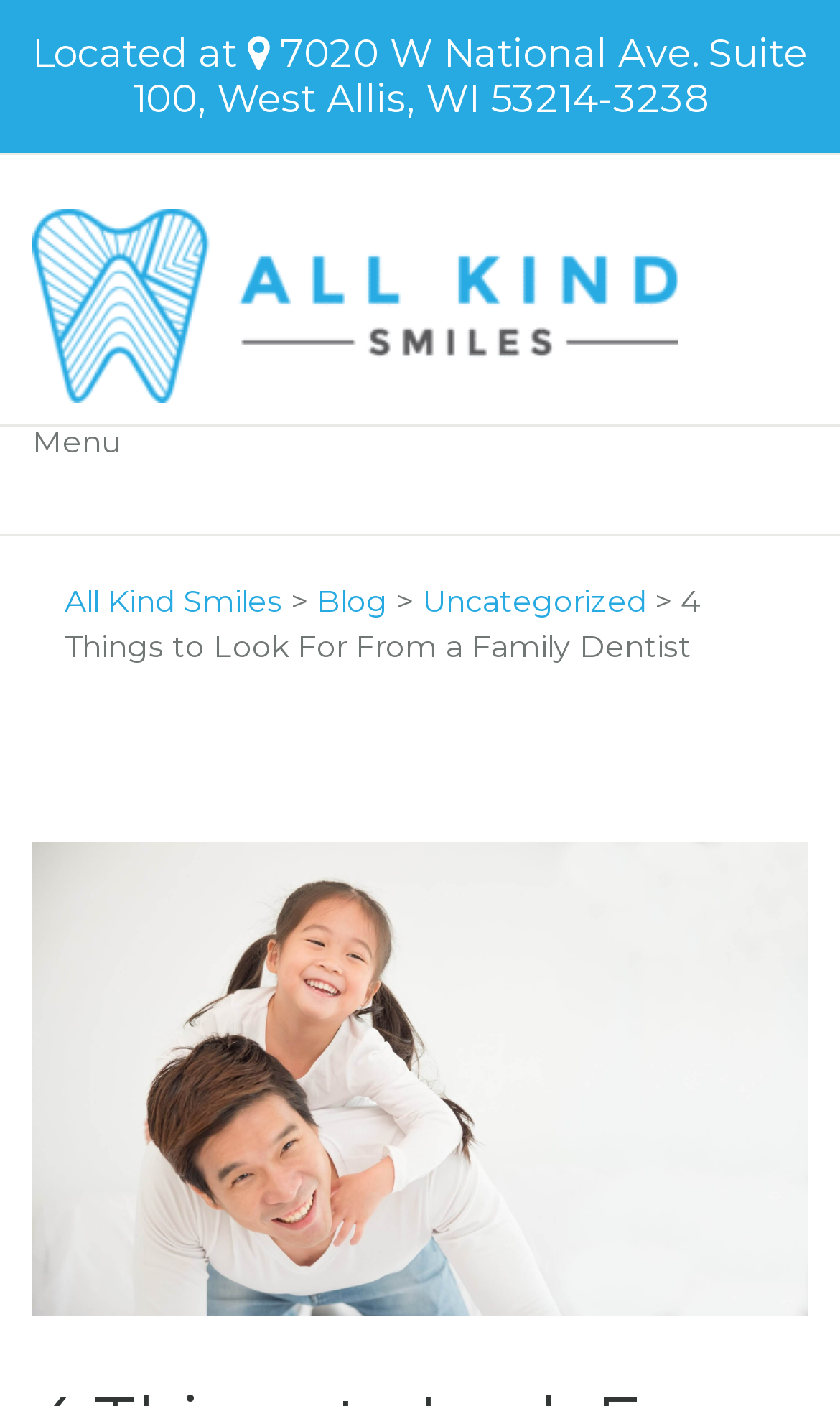Based on the element description Settings, identify the bounding box coordinates for the UI element. The coordinates should be in the format (top-left x, top-left y, bottom-right x, bottom-right y) and within the 0 to 1 range.

None